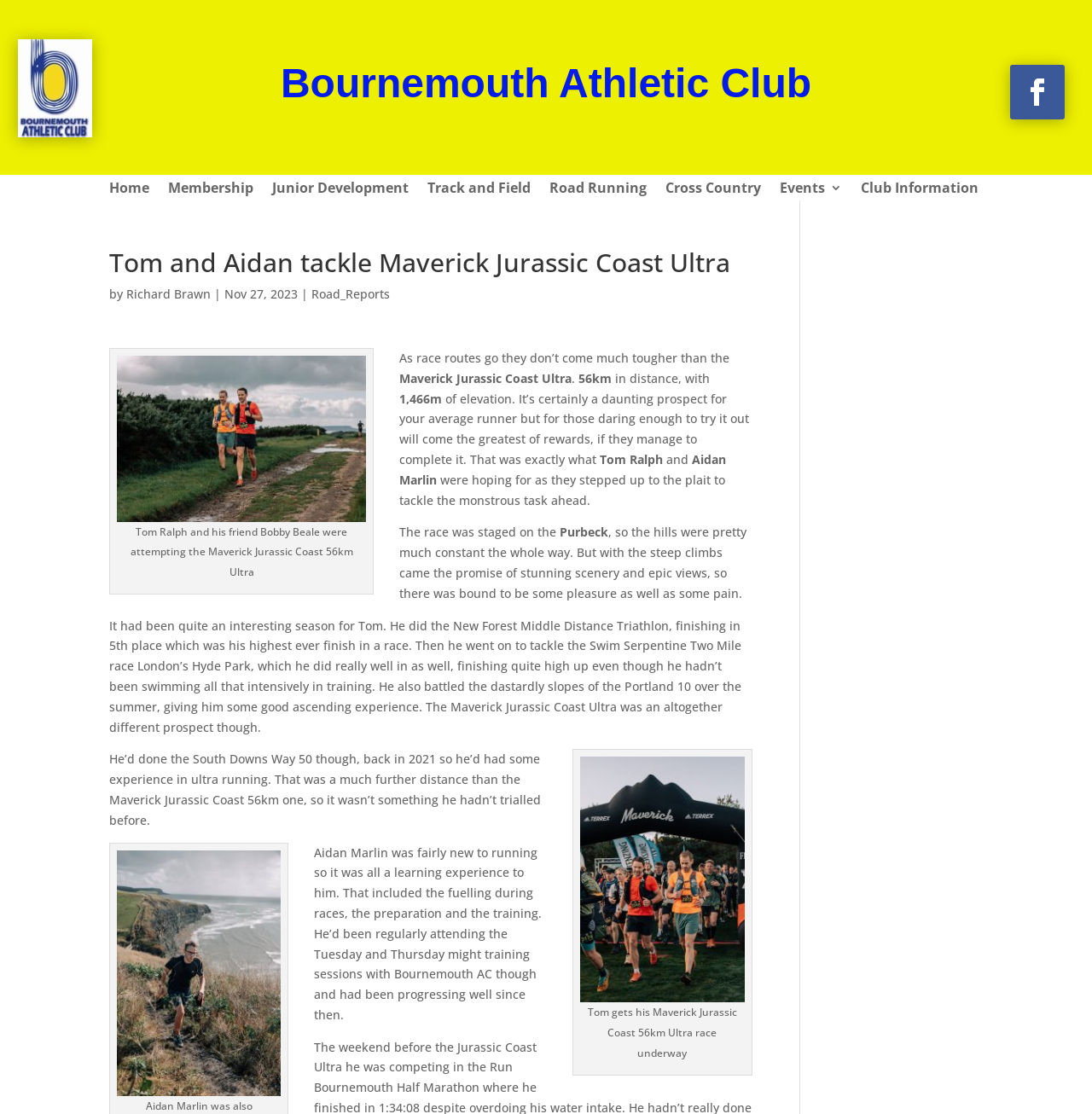Elaborate on the different components and information displayed on the webpage.

This webpage is about Tom and Aidan's experience in the Maverick Jurassic Coast Ultra, a 56km race with 1,466m of elevation. At the top of the page, there is a logo and a navigation menu with links to different sections of the website, including "Home", "Membership", and "Events". Below the navigation menu, there is a heading that reads "Bournemouth Athletic Club" and a link to the club's information.

The main content of the page is divided into sections, with headings and paragraphs of text. The first section introduces the race and its challenging route. There is an image of Tom and Bobby heading along the trail, with a caption describing the scene. The text describes the race route and its elevation, and how it's a daunting prospect for average runners.

The next section focuses on Tom Ralph and his friend Aidan Marlin, who attempted the race. There are images of Tom and Aidan during the race, with captions describing the scenes. The text describes Tom's experience in ultra-running, including his previous races and his preparation for the Maverick Jurassic Coast Ultra. It also mentions Aidan's relatively new experience in running and his learning process, including his attendance at training sessions with Bournemouth AC.

Throughout the page, there are links to other related articles, such as "Road Reports" and "Tom Ralph starting the Maverick Jurassic Coast 56km Ultra". The text is well-structured and easy to follow, with clear headings and concise paragraphs. The images add a visual element to the story, showing the scenic route and the runners in action.